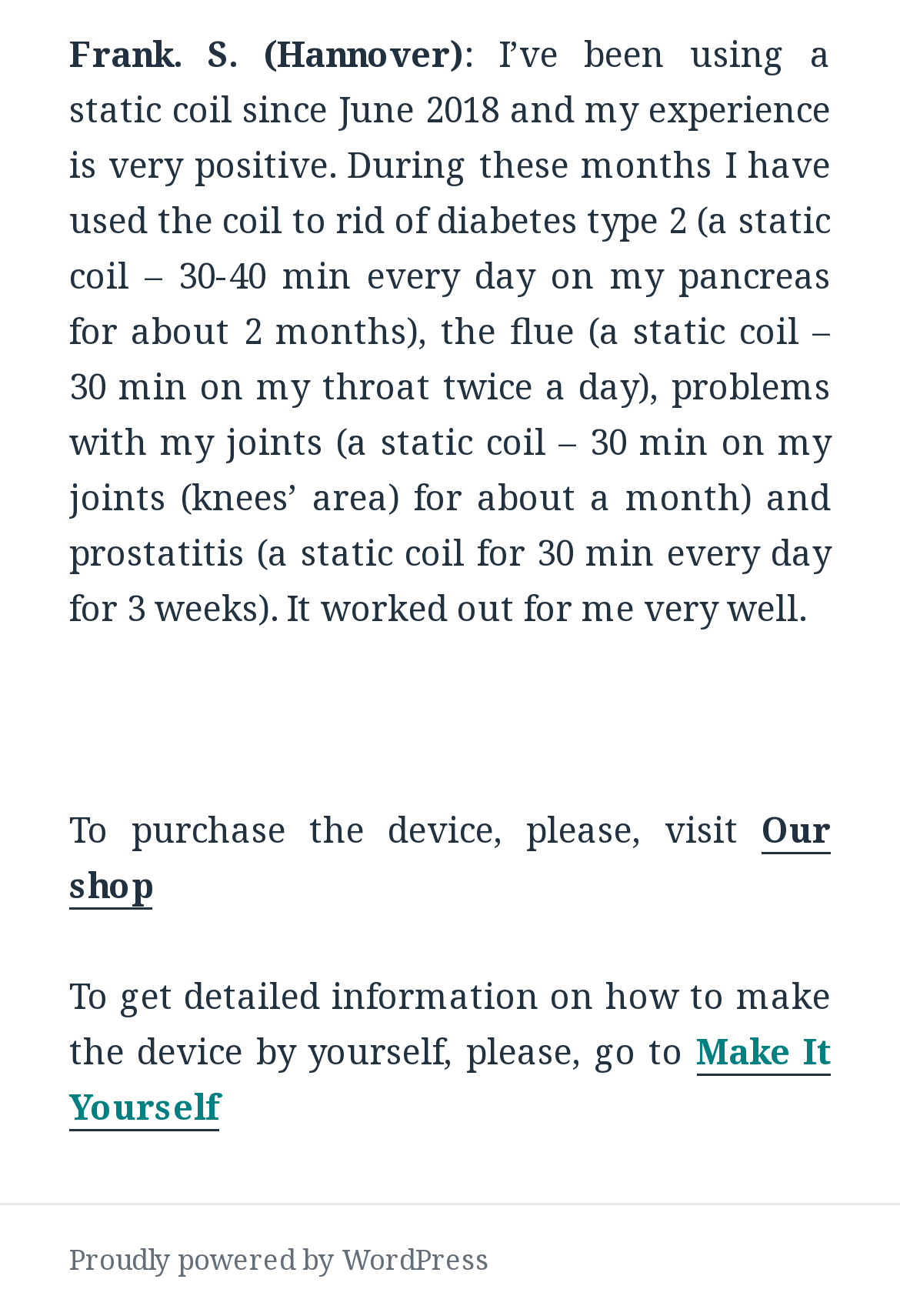Use a single word or phrase to answer the following:
Who is the author of the testimonial?

Frank